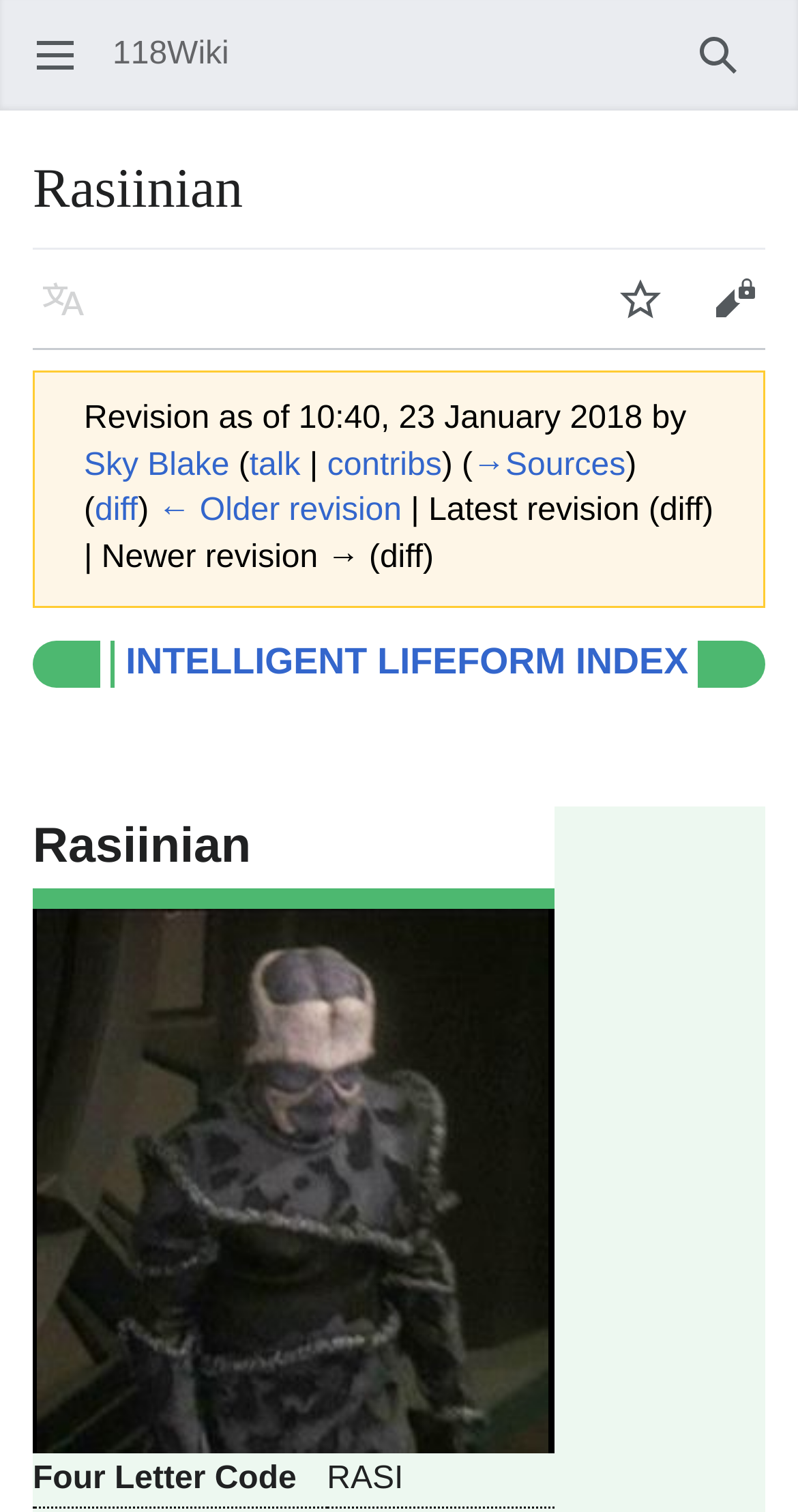Determine the bounding box coordinates for the UI element with the following description: "Watch". The coordinates should be four float numbers between 0 and 1, represented as [left, top, right, bottom].

[0.744, 0.167, 0.862, 0.229]